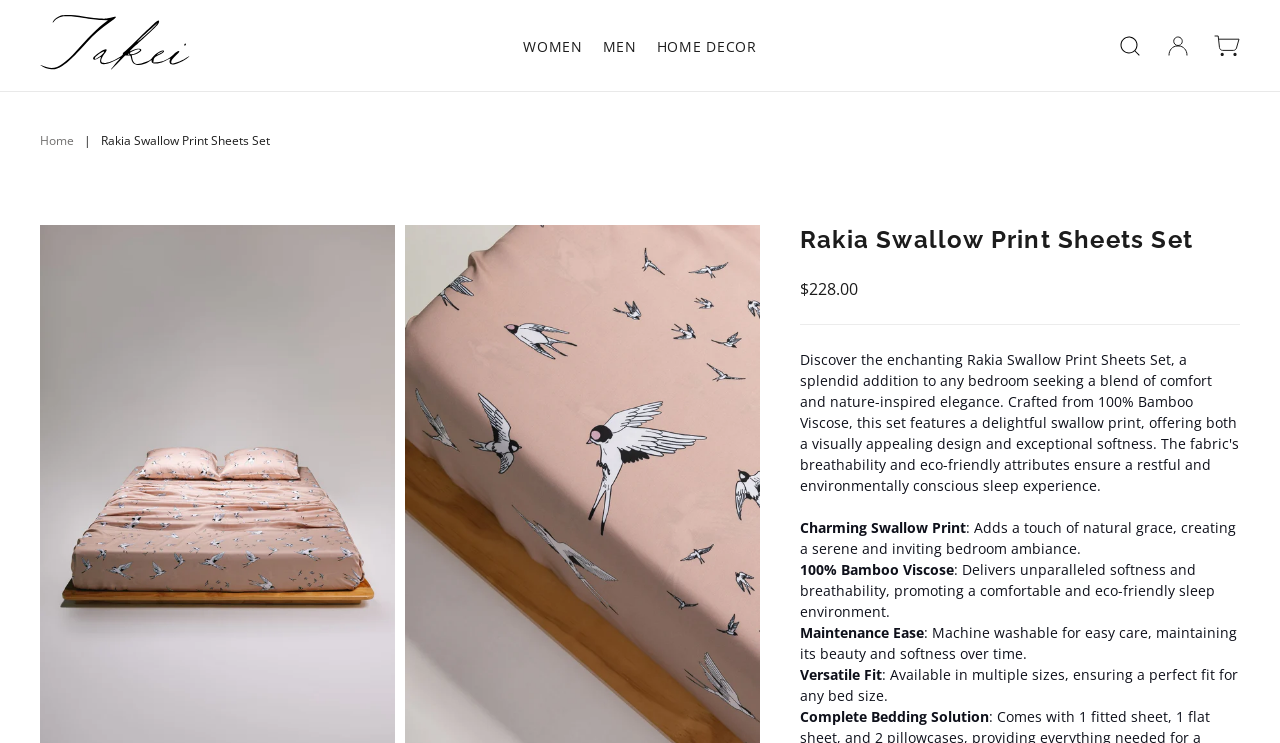Can you look at the image and give a comprehensive answer to the question:
What is the benefit of the sheets' material?

The benefit of the sheets' material can be found in the StaticText element with the text ': Delivers unparalleled softness and breathability, promoting a comfortable and eco-friendly sleep environment.' located at [0.625, 0.754, 0.949, 0.836]. This indicates that the 100% bamboo viscose material provides unparalleled softness and breathability, making it comfortable and eco-friendly.